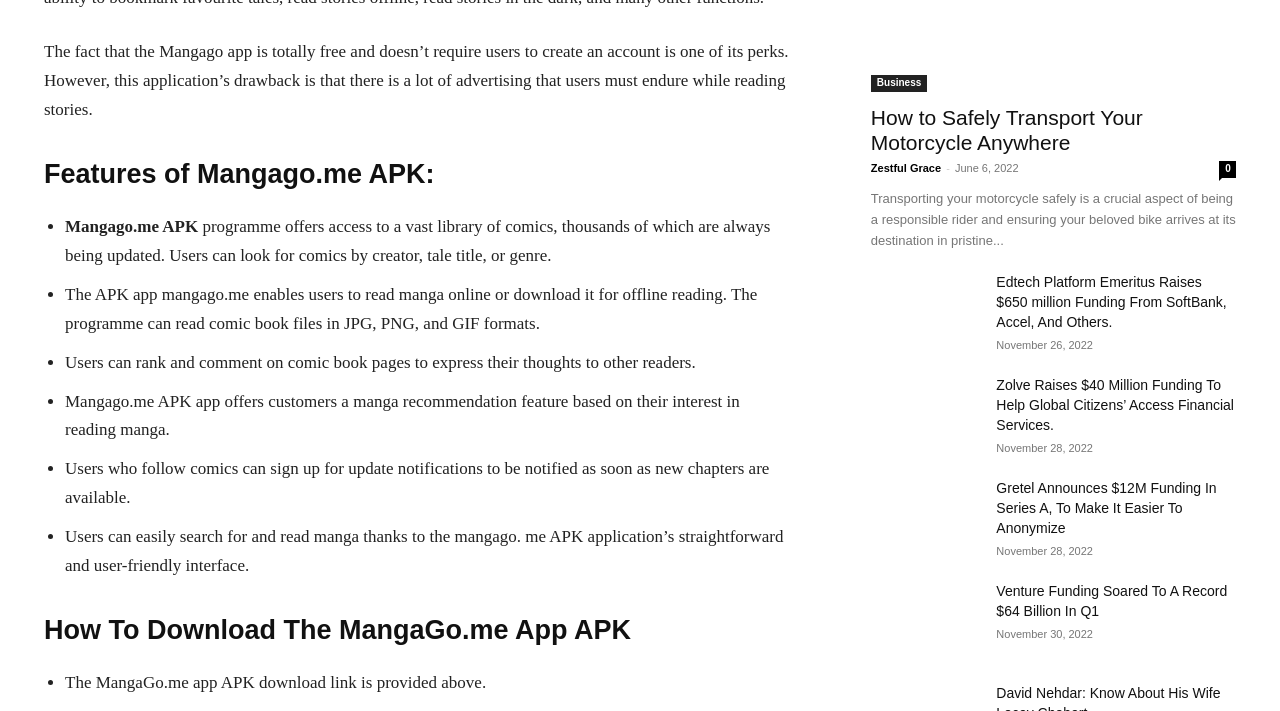Please provide a comprehensive response to the question based on the details in the image: What formats can Mangago app read?

The webpage states that the Mangago app can read comic book files in JPG, PNG, and GIF formats, enabling users to read manga online or download it for offline reading.